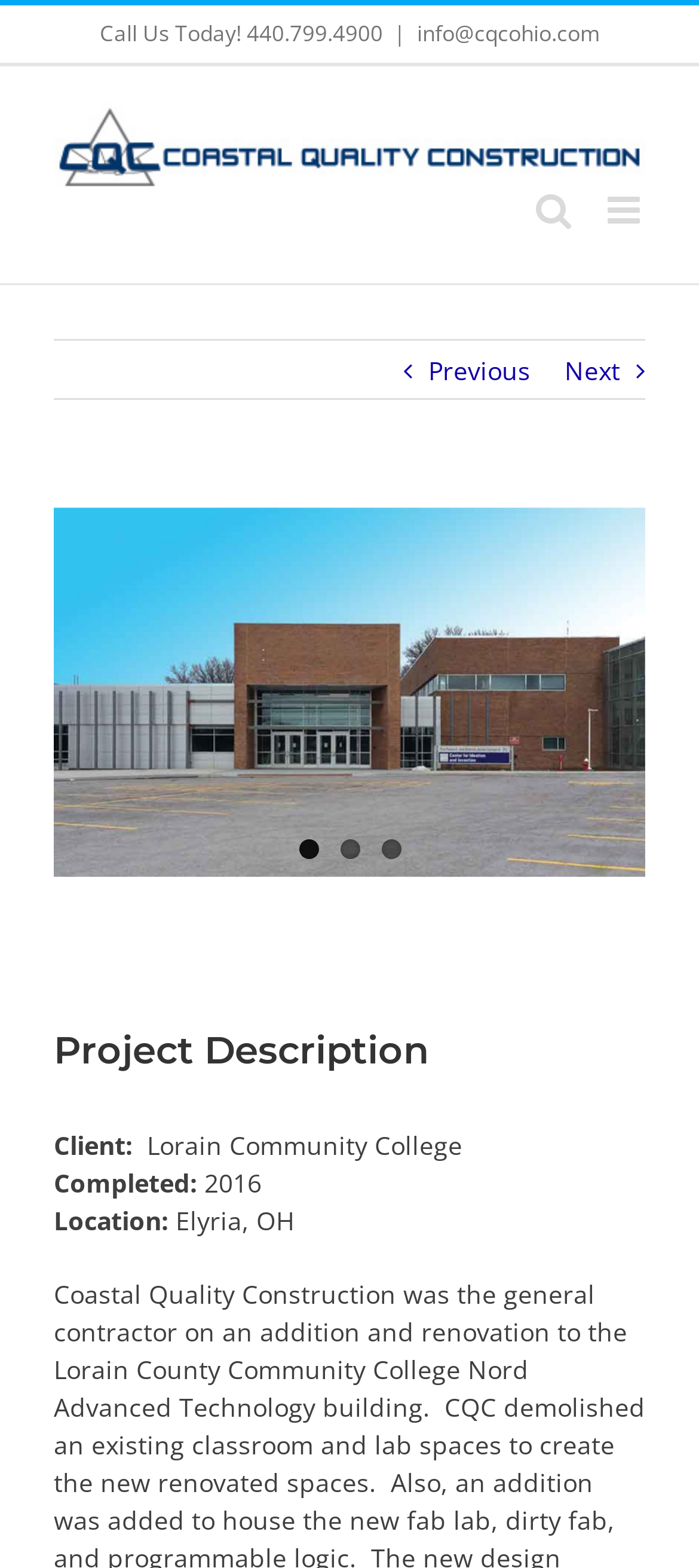Please identify the bounding box coordinates of the element's region that should be clicked to execute the following instruction: "Call the phone number". The bounding box coordinates must be four float numbers between 0 and 1, i.e., [left, top, right, bottom].

[0.142, 0.012, 0.547, 0.031]